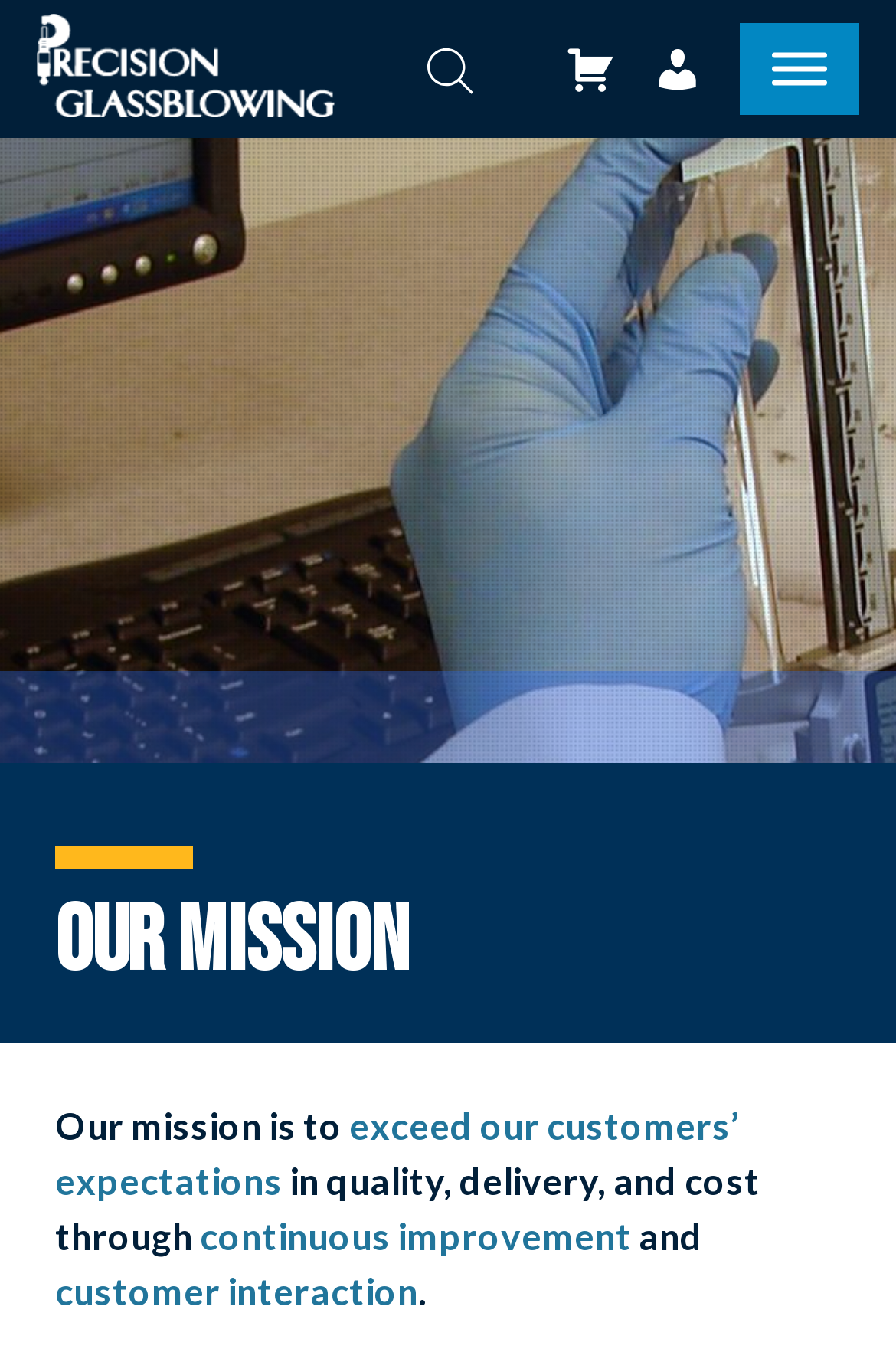From the given element description: "exceed our customers’ expectations", find the bounding box for the UI element. Provide the coordinates as four float numbers between 0 and 1, in the order [left, top, right, bottom].

[0.062, 0.81, 0.826, 0.882]